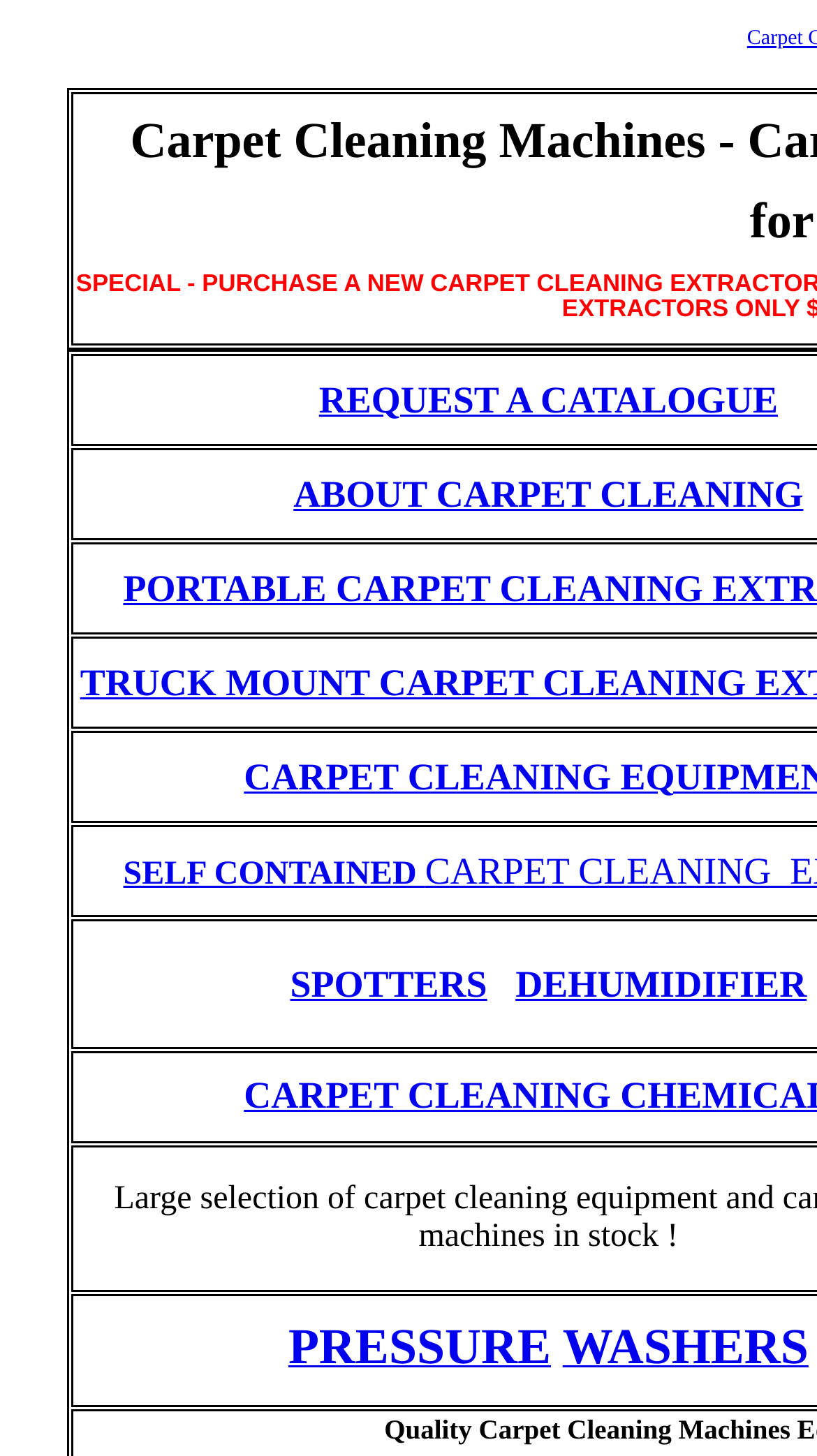Please identify and generate the text content of the webpage's main heading.

    Carpet Cleaning Machines - Carpet Cleaning Equipment - Floor Cleaning Equipment for the Professional